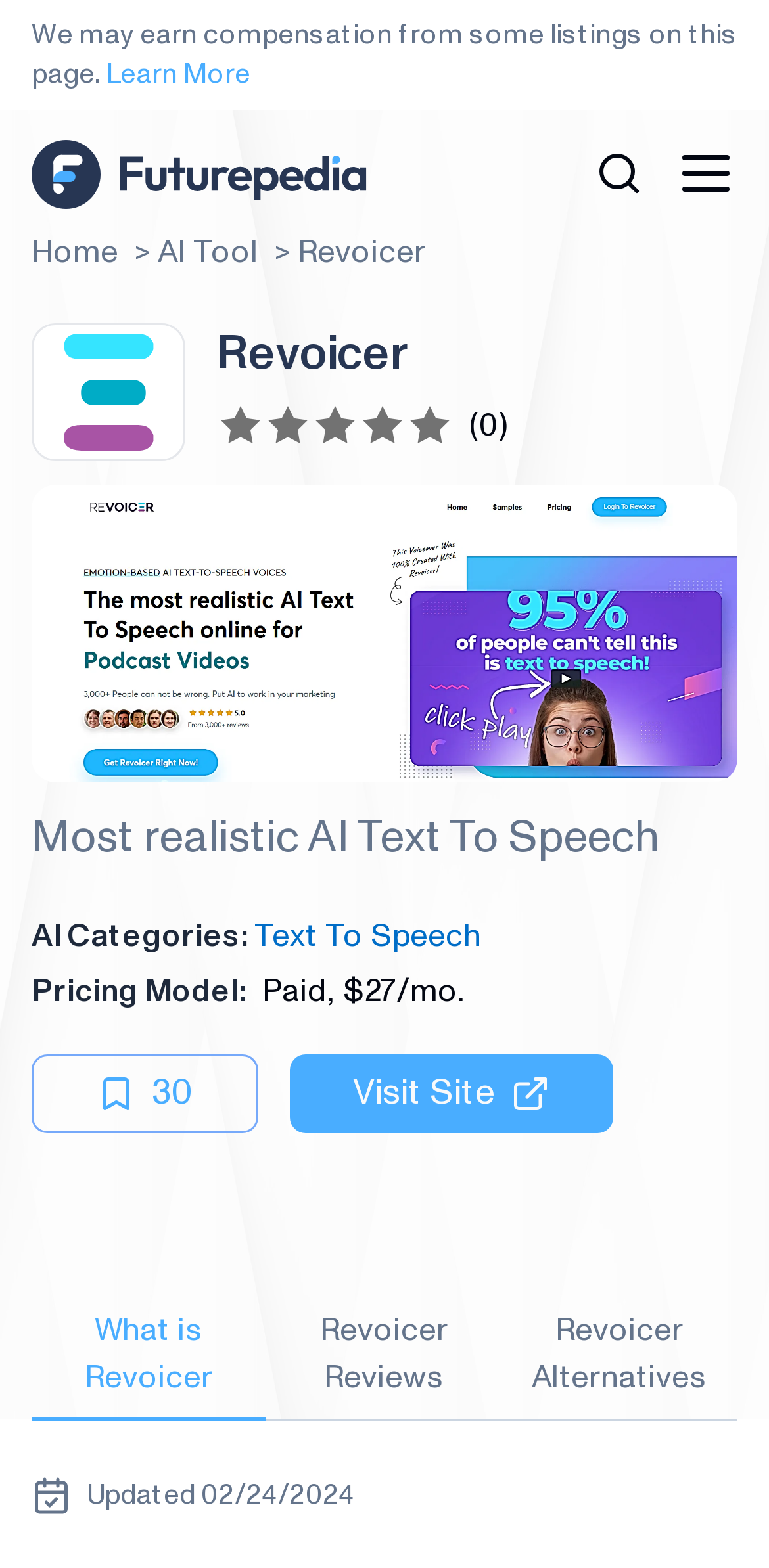Describe all the visual and textual components of the webpage comprehensively.

This webpage is about Revoicer AI Reviews, featuring its use cases, pricing, and alternatives. At the top, there is a notification stating that the website may earn compensation from some listings on the page. Below this notification, there is a link to "Learn More" and a link to "Futurepedia" with its logo. 

On the top right, there is a search bar with a magnifying glass icon and two other buttons with icons. Next to the search bar, there is a button to open a menu. 

Below the top section, there is a navigation breadcrumb with links to "Home", "AI Tool", and "Revoicer". The Revoicer logo is displayed on the left, followed by a heading with the same name. There are five small images below the heading, and a rating of 0 out of 5 is displayed with the number of reviews in parentheses.

The main content of the page starts with a featured section about Revoicer, which includes an image and a brief description. Below this section, there are details about Revoicer, including its category, pricing model, and a "Visit Site" button. 

Further down, there are links to "What is Revoicer", "Revoicer Reviews", and "Revoicer Alternatives". At the bottom of the page, there is an image and a notification about the last update date.